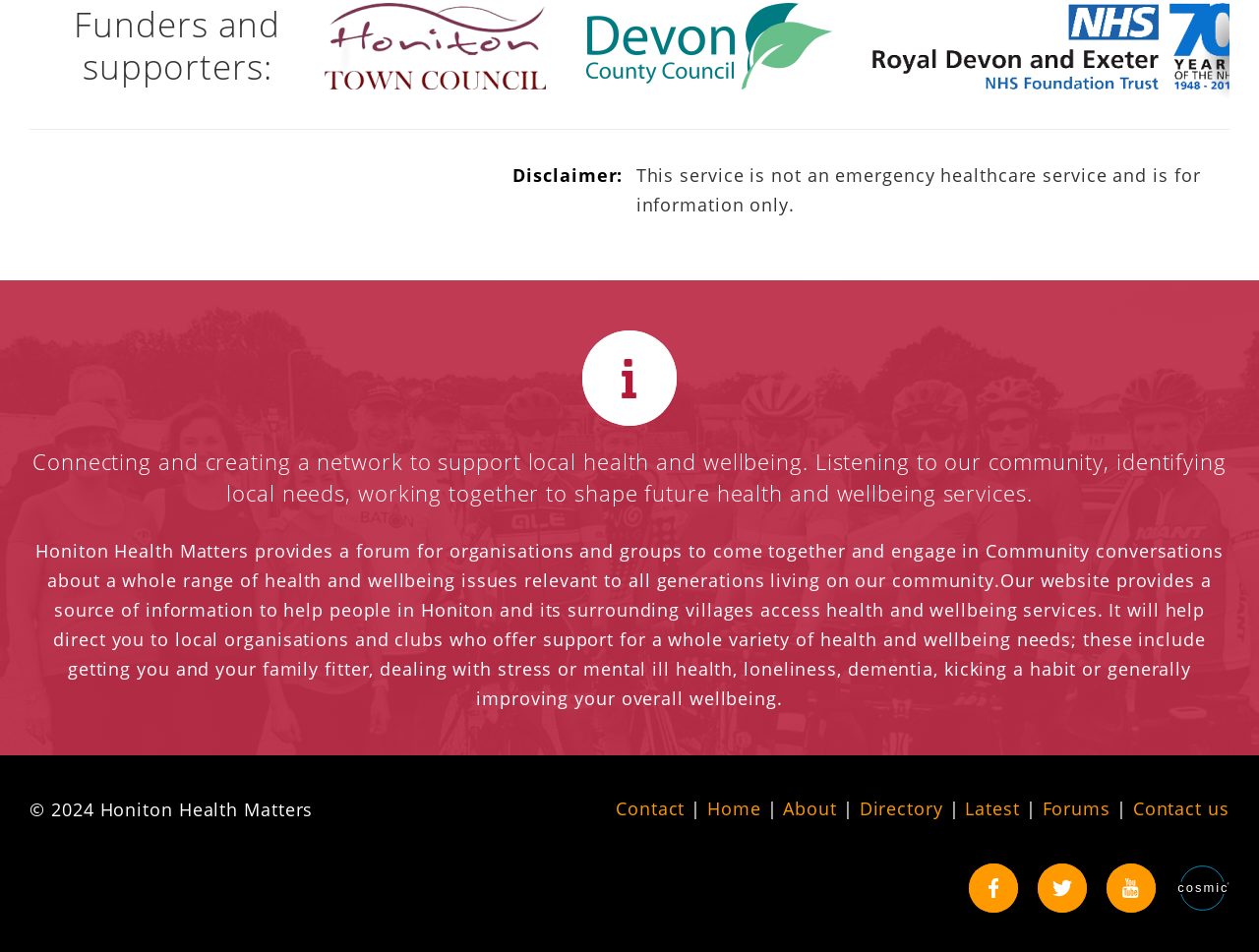Please identify the bounding box coordinates of the element on the webpage that should be clicked to follow this instruction: "Read about Disclaimer". The bounding box coordinates should be given as four float numbers between 0 and 1, formatted as [left, top, right, bottom].

[0.024, 0.178, 0.5, 0.191]